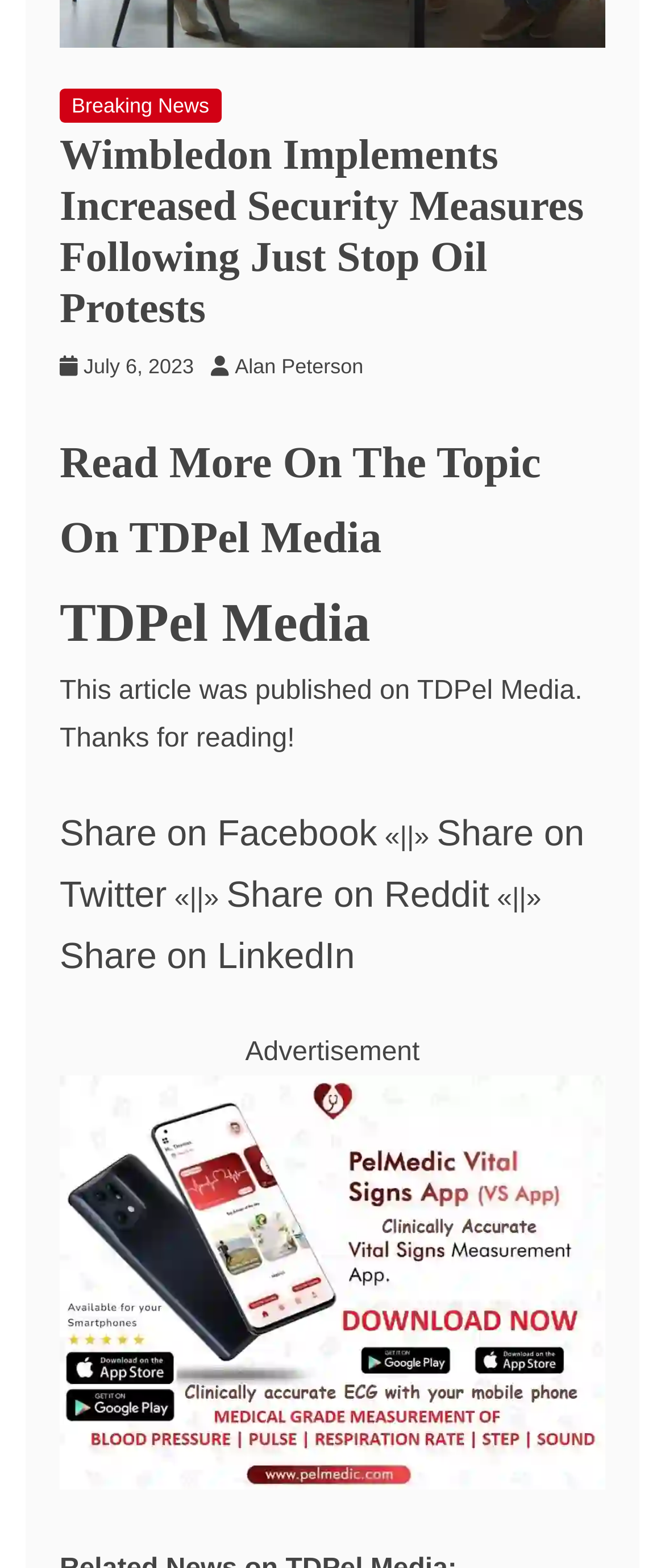What is the name of the media outlet?
Please respond to the question with a detailed and thorough explanation.

I found the name of the media outlet by looking at the heading element with the text 'TDPel Media'.